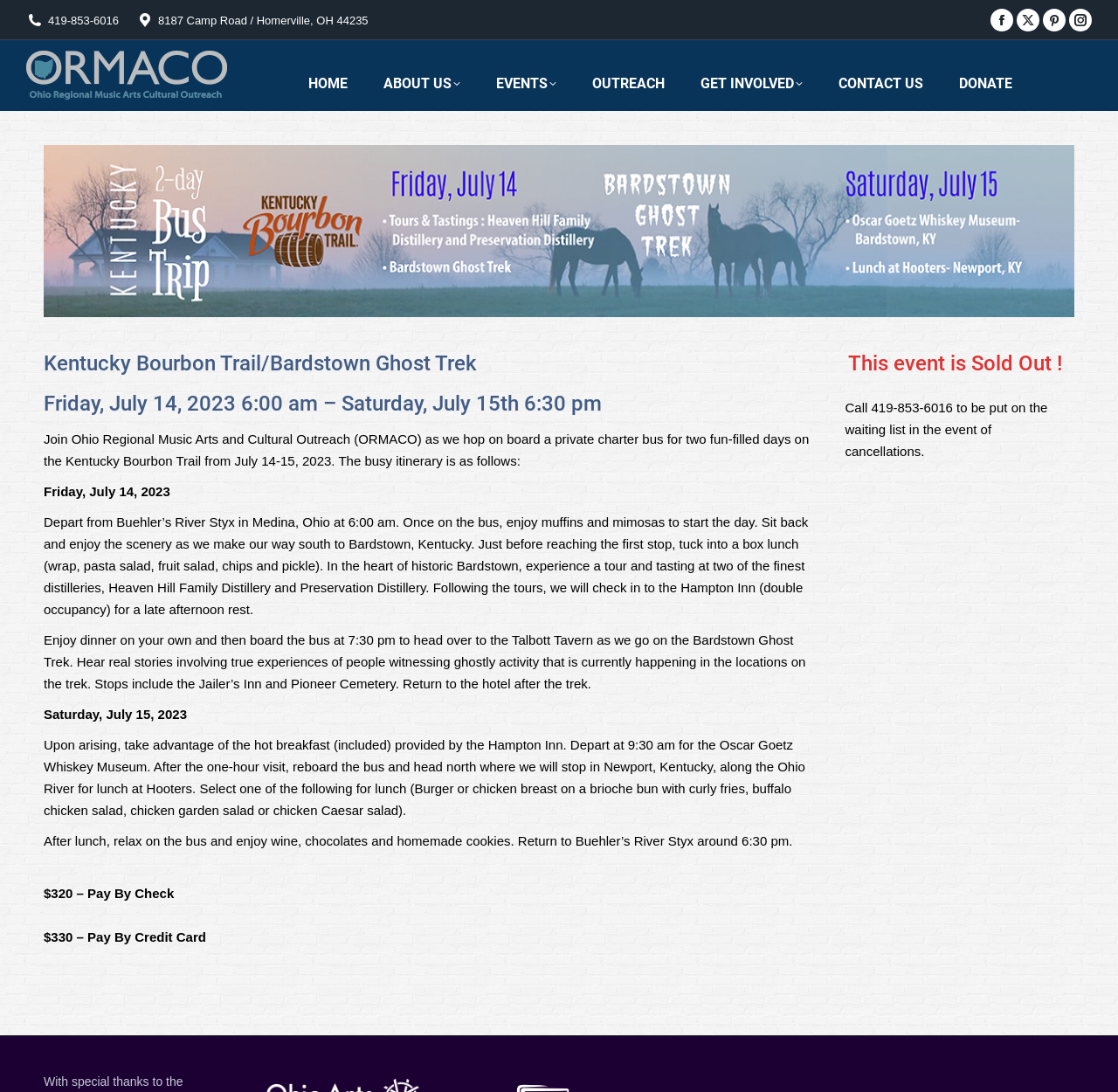How many days is the Kentucky Bourbon Trail event?
Provide a detailed answer to the question using information from the image.

I determined the number of days by reading the text that says 'Join Ohio Regional Music Arts and Cultural Outreach (ORMACO) as we hop on board a private charter bus for two fun-filled days on the Kentucky Bourbon Trail from July 14-15, 2023.'